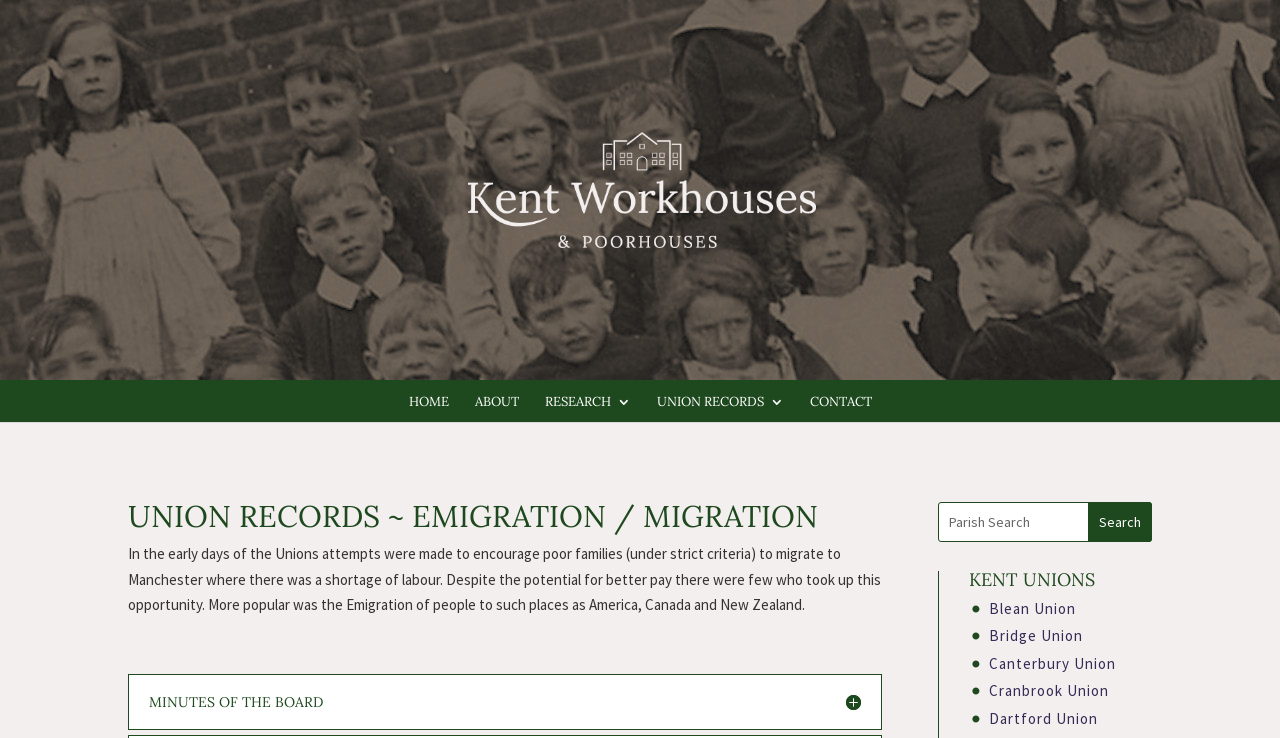Examine the image carefully and respond to the question with a detailed answer: 
What is the purpose of the search box?

The search box is labeled as 'Parish Search' and is located below the heading 'UNION RECORDS ~ EMIGRATION / MIGRATION', suggesting that its purpose is to search for specific parishes related to the poor law unions in Kent.